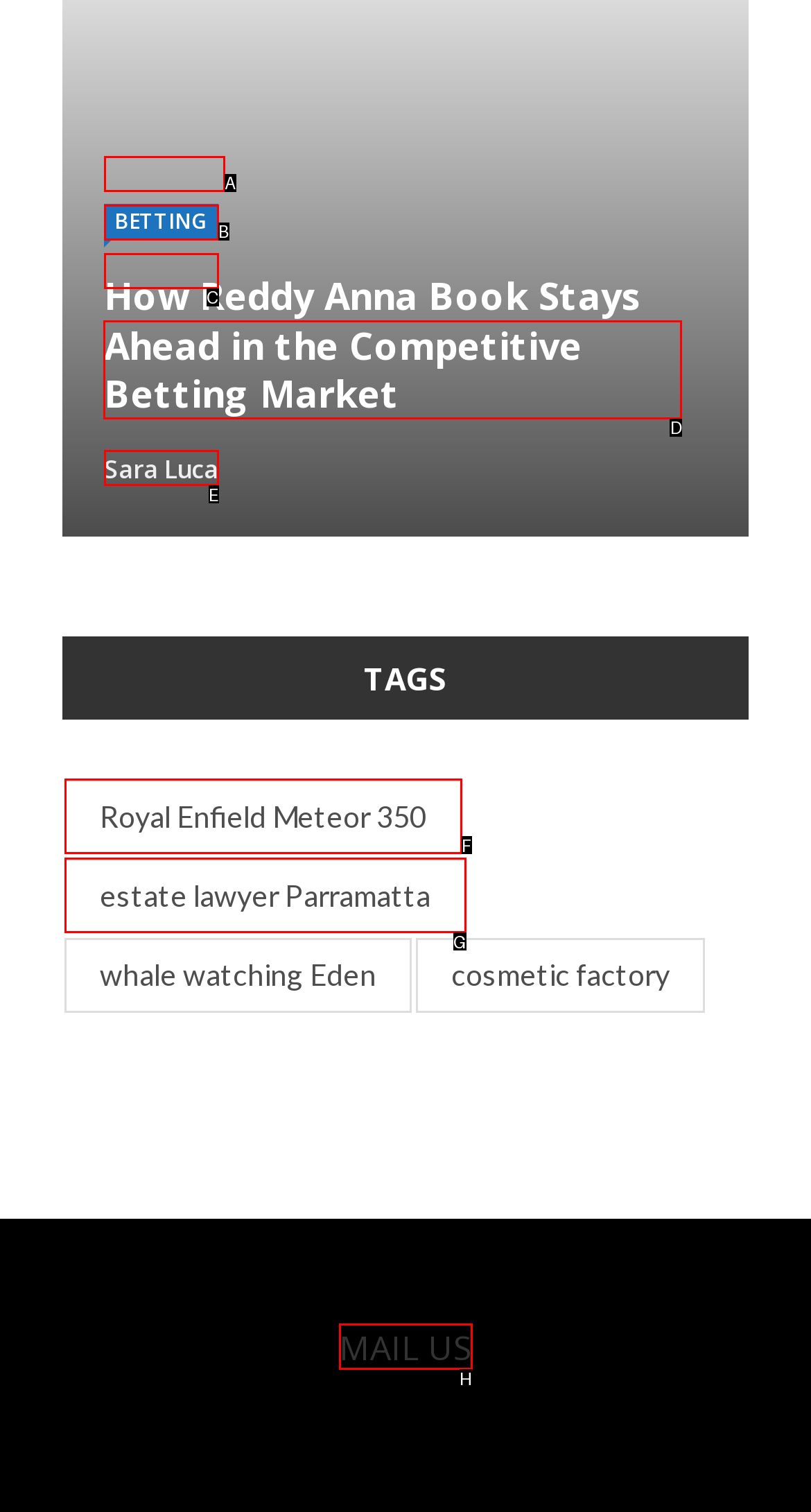Pick the right letter to click to achieve the task: Learn about Mastering the Art of Blackjack on Lotus365
Answer with the letter of the correct option directly.

D